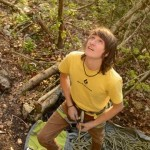Give a detailed account of the visual elements in the image.

The image shows a young climber dressed in a bright yellow shirt and brown climbing pants, gazing upwards with an expression of focus and determination. He appears to be situated in a wooded area, surrounded by trees and foliage, which creates a natural and serene backdrop. The ground is covered in a mix of leaves and underbrush, suggesting an outdoor climbing environment. The climber is likely in a preparation phase, potentially getting ready to ascend or belay a partner, indicating an active engagement in the sport of rock climbing. The scene captures the essence of adventure and the concentration required in this exhilarating activity.